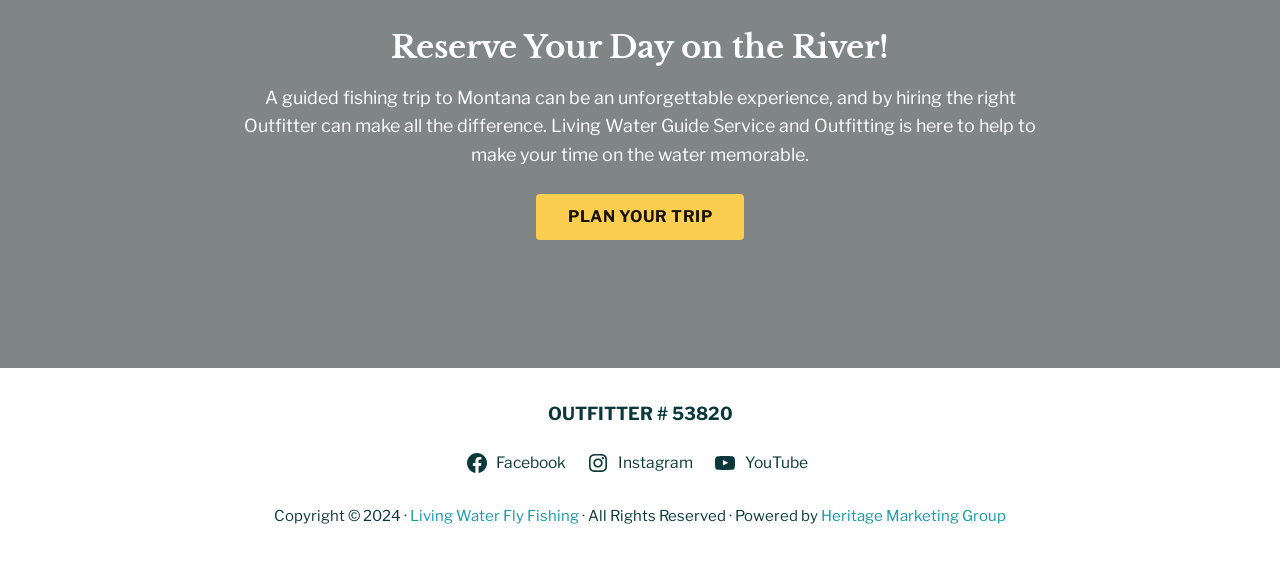Predict the bounding box of the UI element that fits this description: "Plan Your Trip".

[0.419, 0.345, 0.581, 0.428]